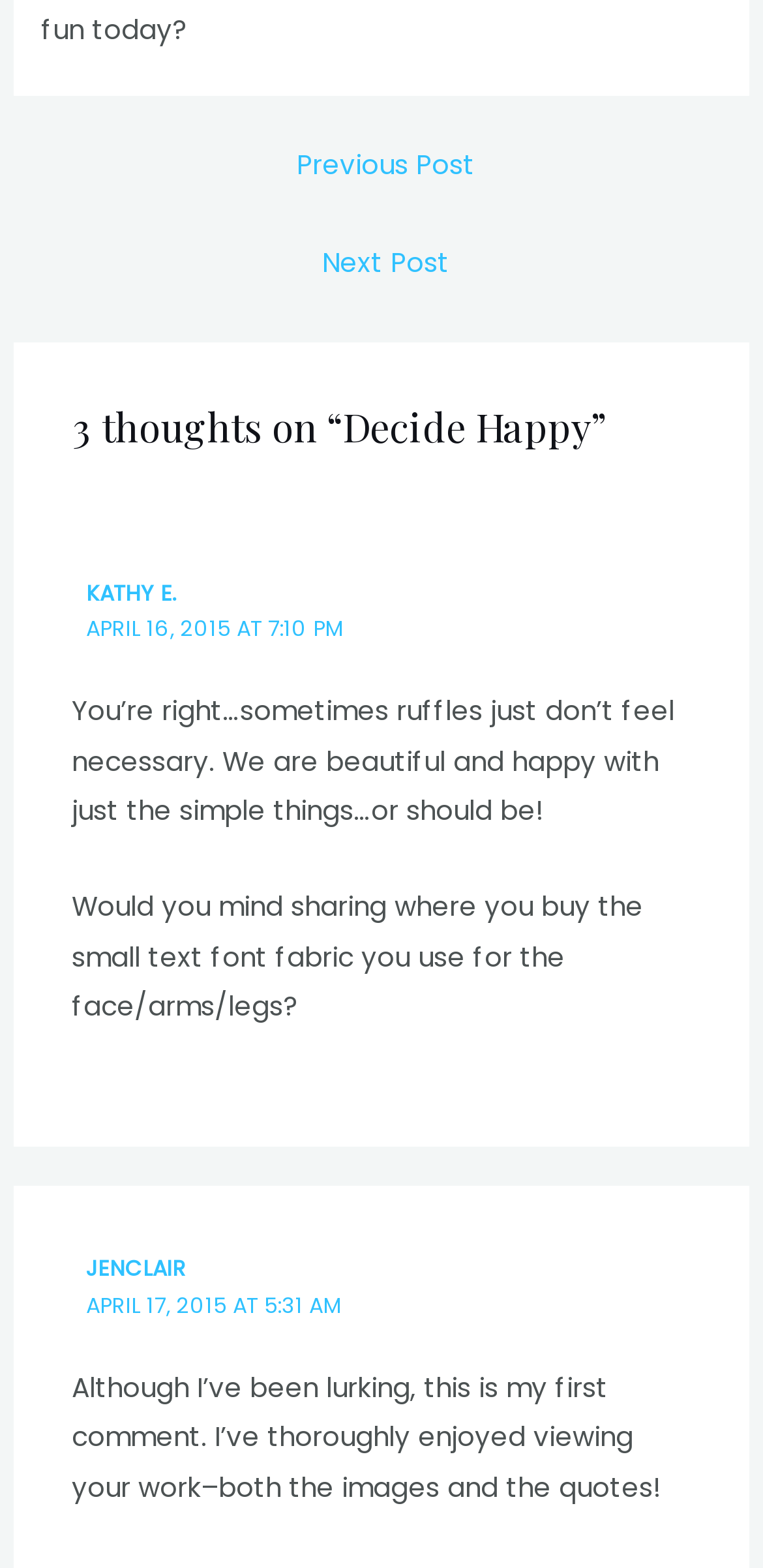Given the element description, predict the bounding box coordinates in the format (top-left x, top-left y, bottom-right x, bottom-right y), using floating point numbers between 0 and 1: aria-label="More actions"

None